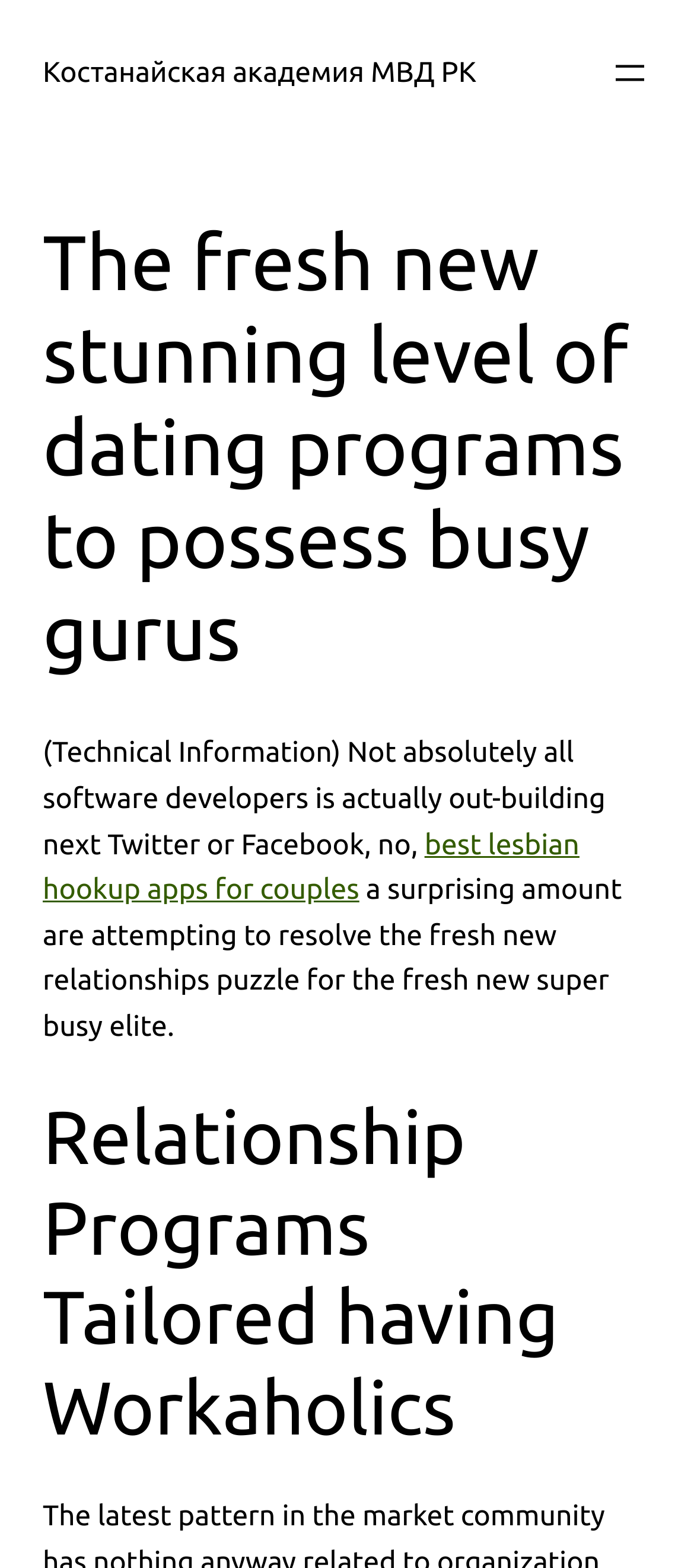Answer with a single word or phrase: 
What is the topic of the second heading?

Relationship Programs